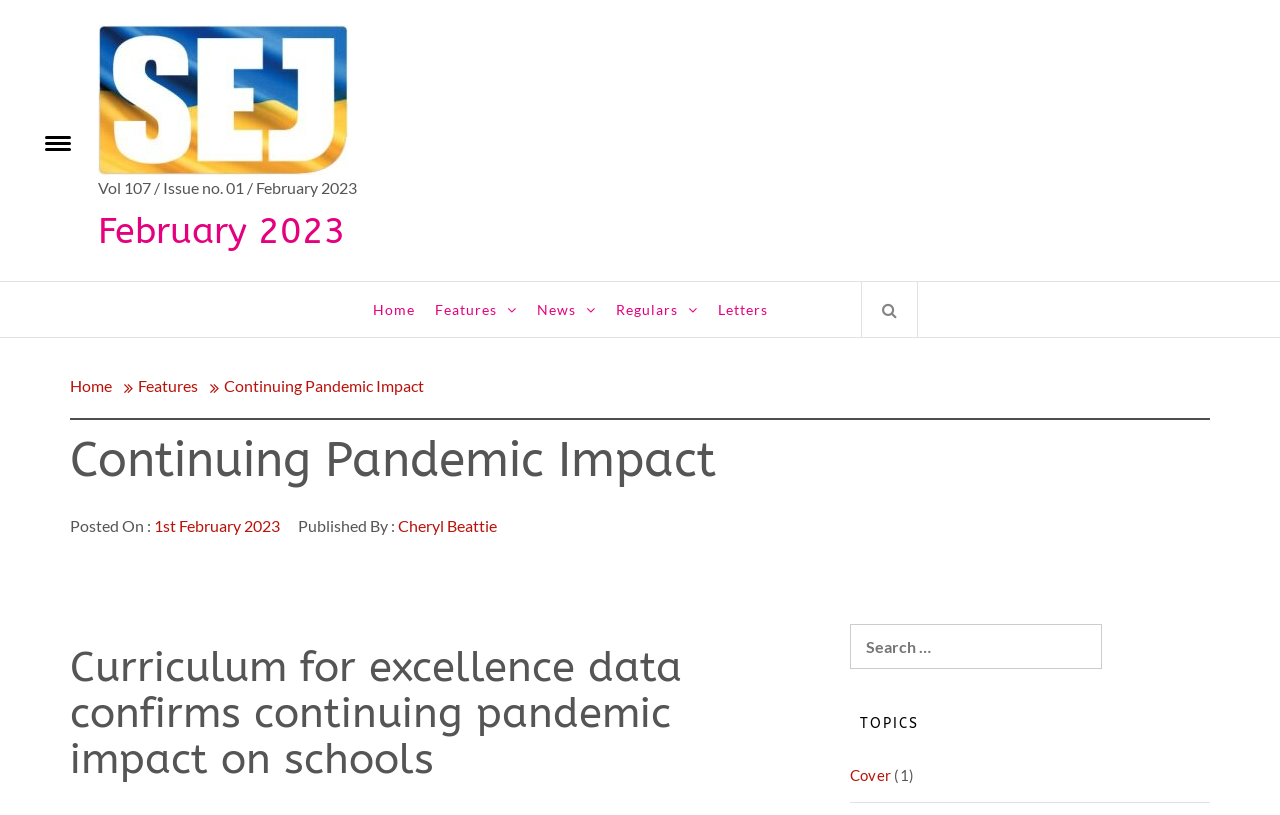Please identify the bounding box coordinates of the element's region that I should click in order to complete the following instruction: "Read about Continuing Pandemic Impact". The bounding box coordinates consist of four float numbers between 0 and 1, i.e., [left, top, right, bottom].

[0.055, 0.534, 0.945, 0.599]